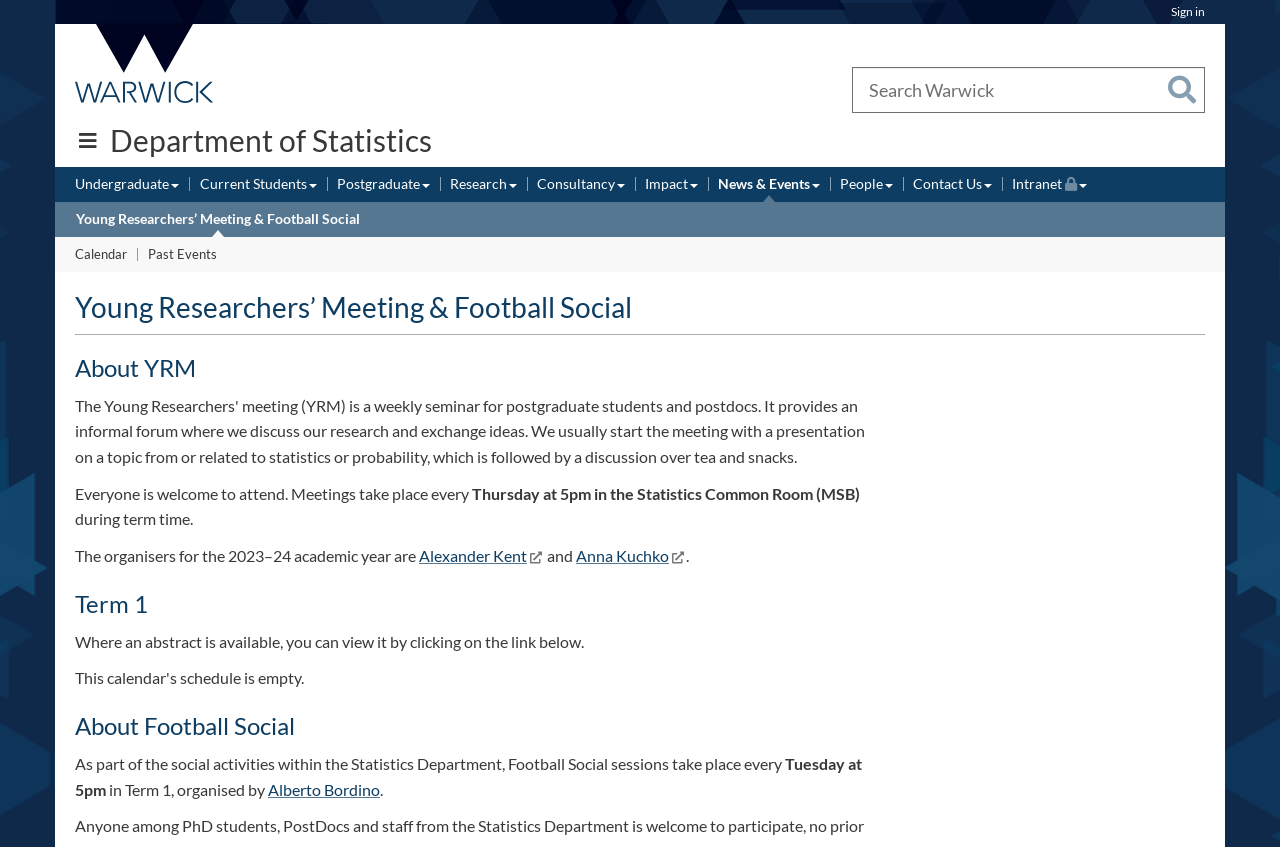Extract the main title from the webpage.

Department of Statistics